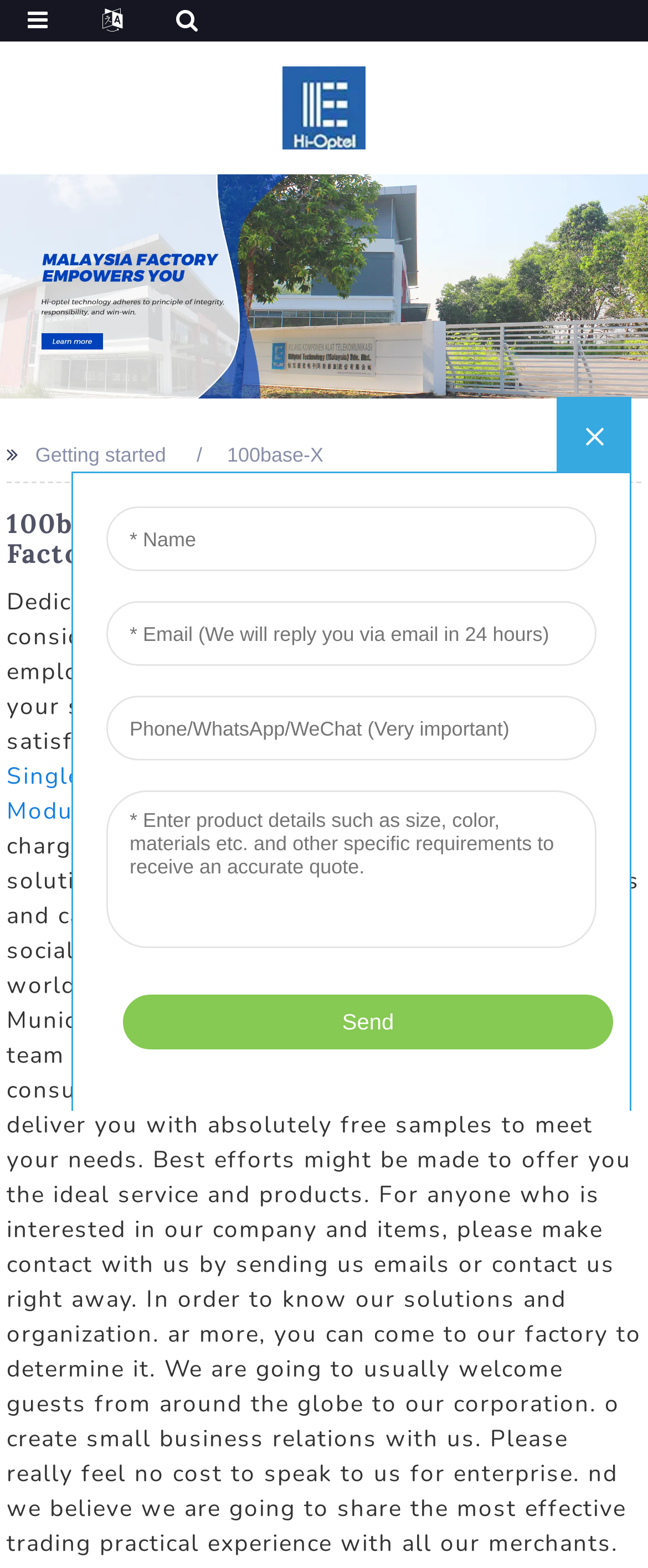What is the company name?
Provide a detailed answer to the question, using the image to inform your response.

The company name is obtained from the link element with the text 'hi-optel' which is located at the top of the webpage, indicating that it is the company's logo or brand name.